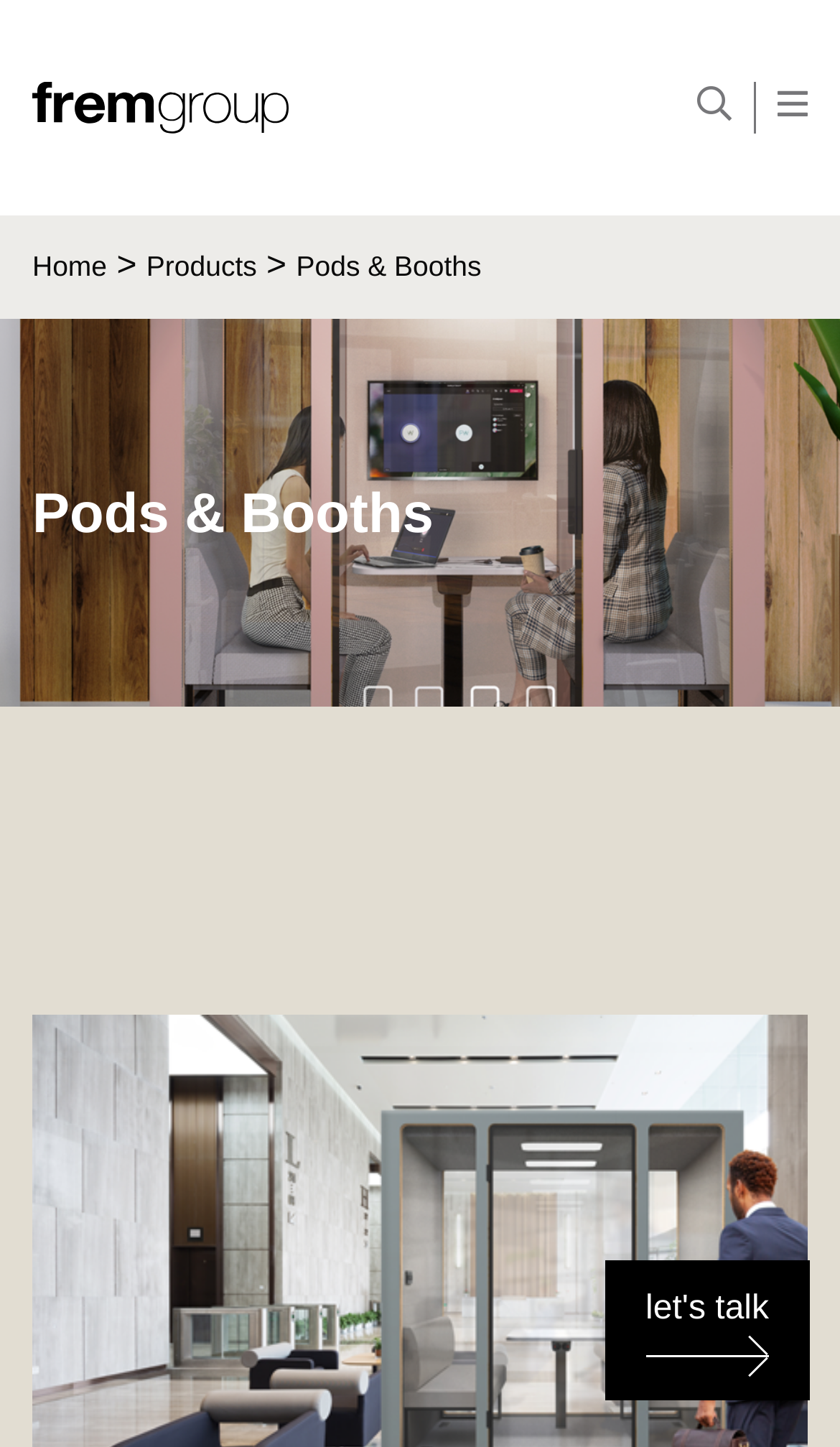Detail the features and information presented on the webpage.

The webpage is about Pods & Booths by FremGroup. At the top, there is a header section that spans the entire width of the page. Within this section, there is a logo image on the left, followed by two icons on the right, one representing a search function and the other a menu that can be expanded. 

Below the header, there is a large background image that covers the entire width of the page. On top of this image, there is a prominent heading that reads "Pods & Booths" in a large font size. 

In the top-right corner, there is a call-to-action link that says "let's talk". The main navigation menu is located at the top-left corner, consisting of three links: "Home", "Products", and "Pods & Booths". These links are arranged horizontally, with a greater-than symbol (>) separating the "Home" and "Products" links.